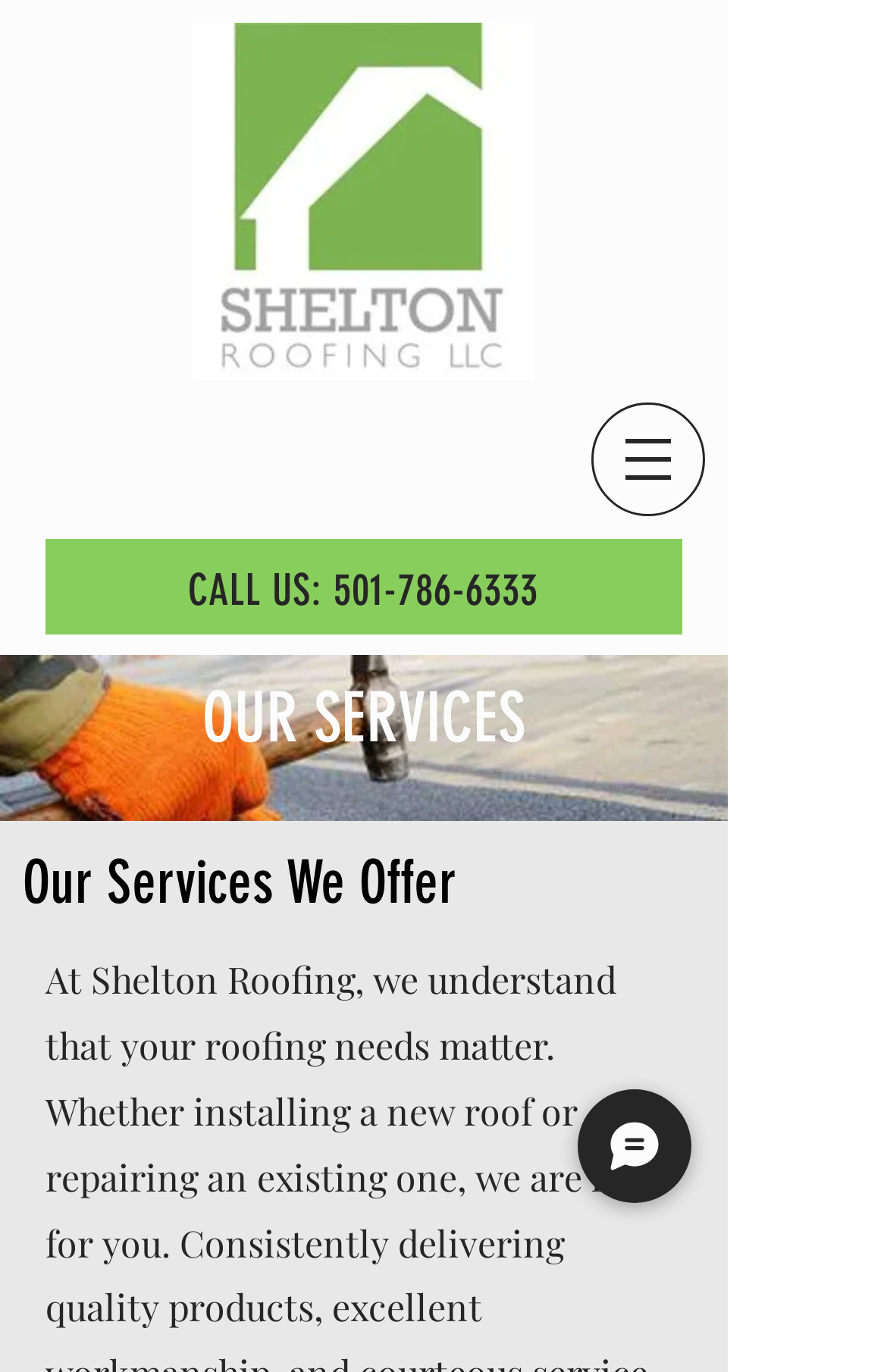Please specify the bounding box coordinates in the format (top-left x, top-left y, bottom-right x, bottom-right y), with values ranging from 0 to 1. Identify the bounding box for the UI component described as follows: 501-786-6333

[0.376, 0.411, 0.606, 0.449]